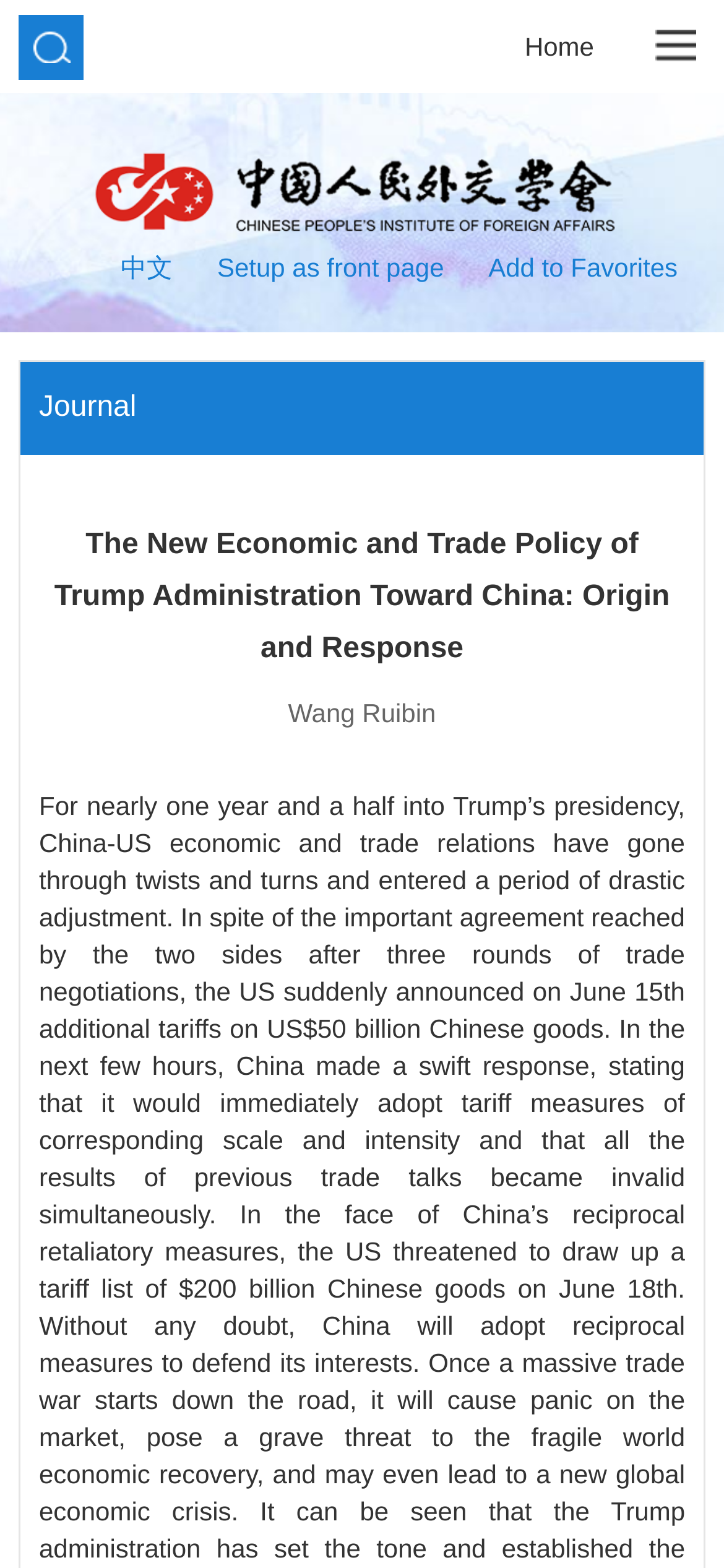Highlight the bounding box of the UI element that corresponds to this description: "Add to Favorites".

[0.675, 0.161, 0.936, 0.18]